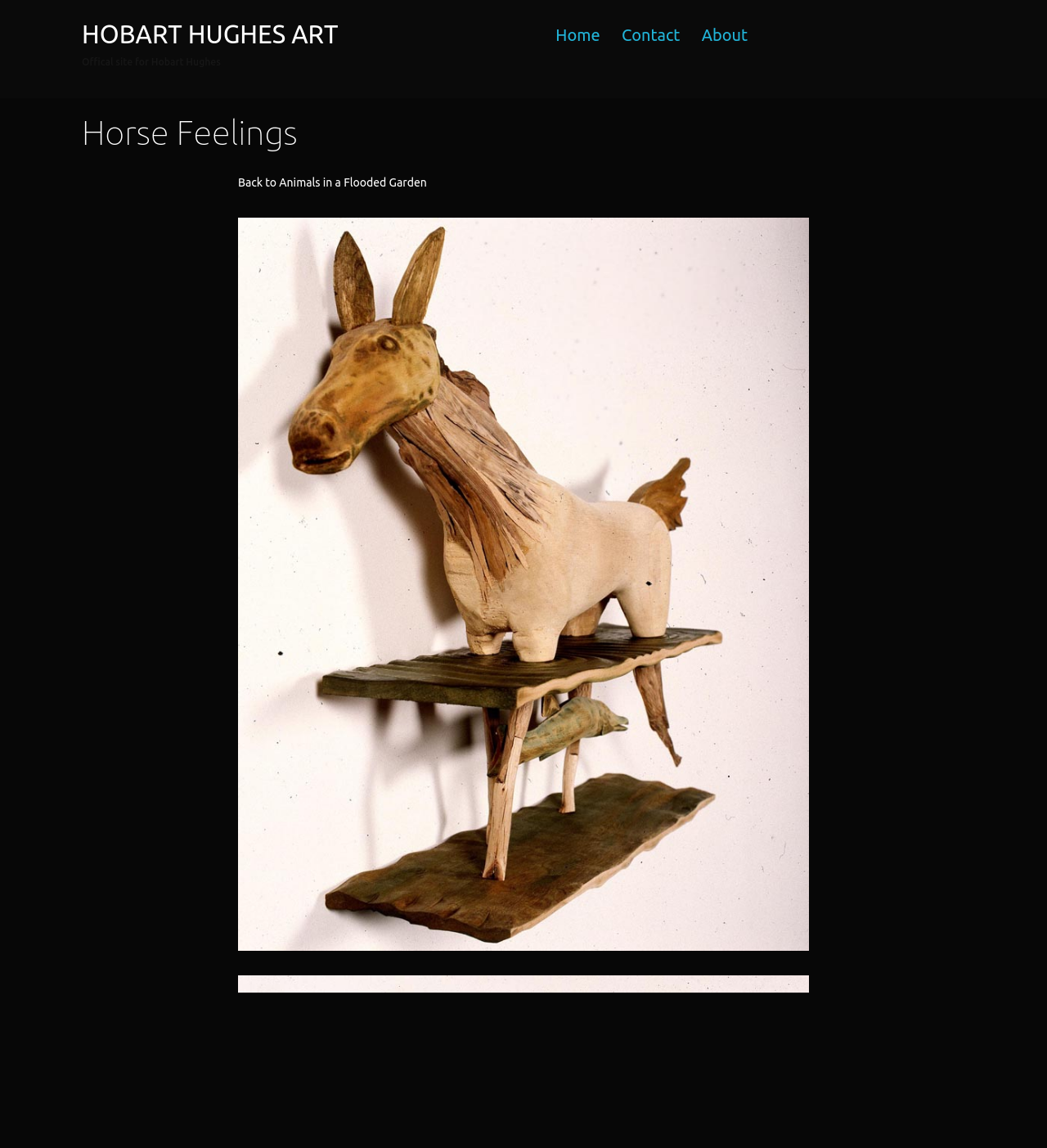Look at the image and give a detailed response to the following question: What is the name of the sculpture installation?

The answer can be found by looking at the heading 'Horse Feelings' on the page, which suggests that it is the name of the sculpture installation.